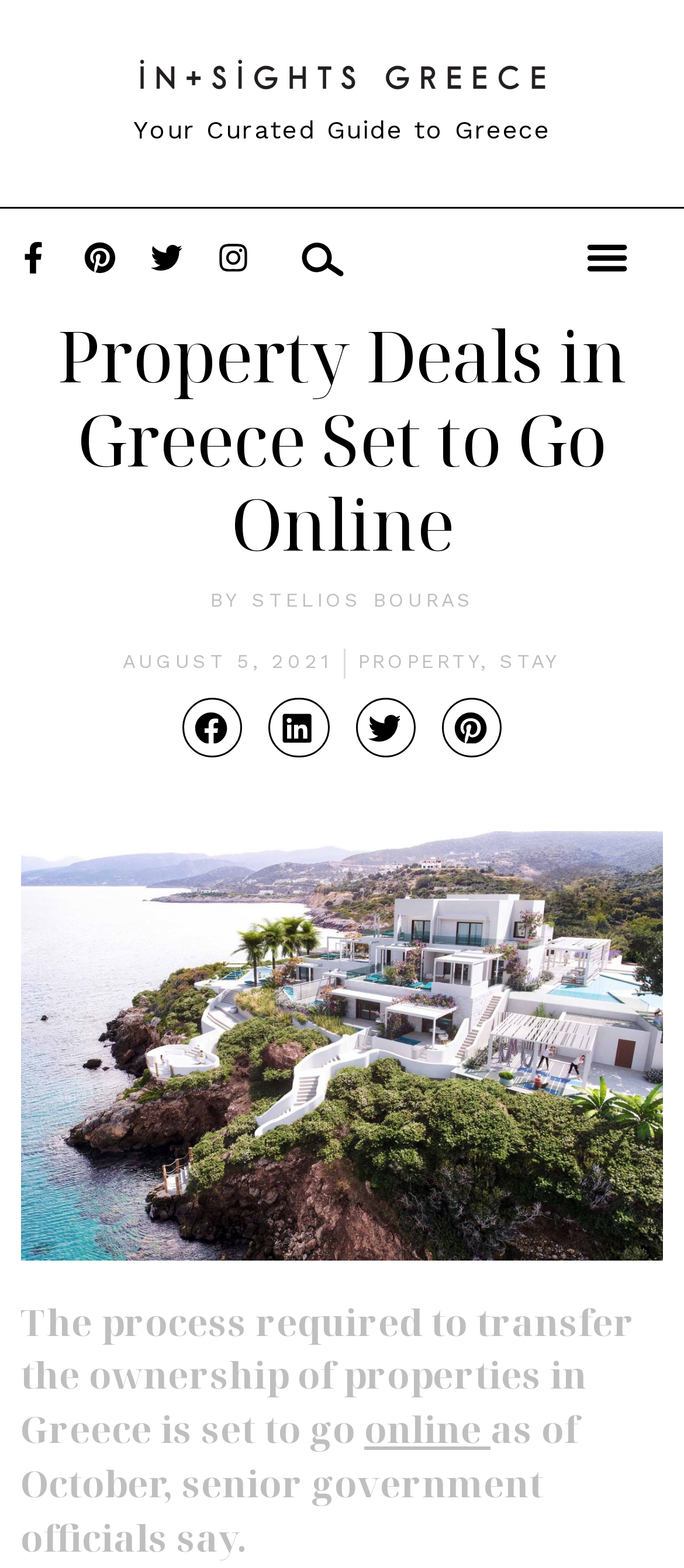Please locate the clickable area by providing the bounding box coordinates to follow this instruction: "Share on Facebook".

[0.267, 0.445, 0.354, 0.483]